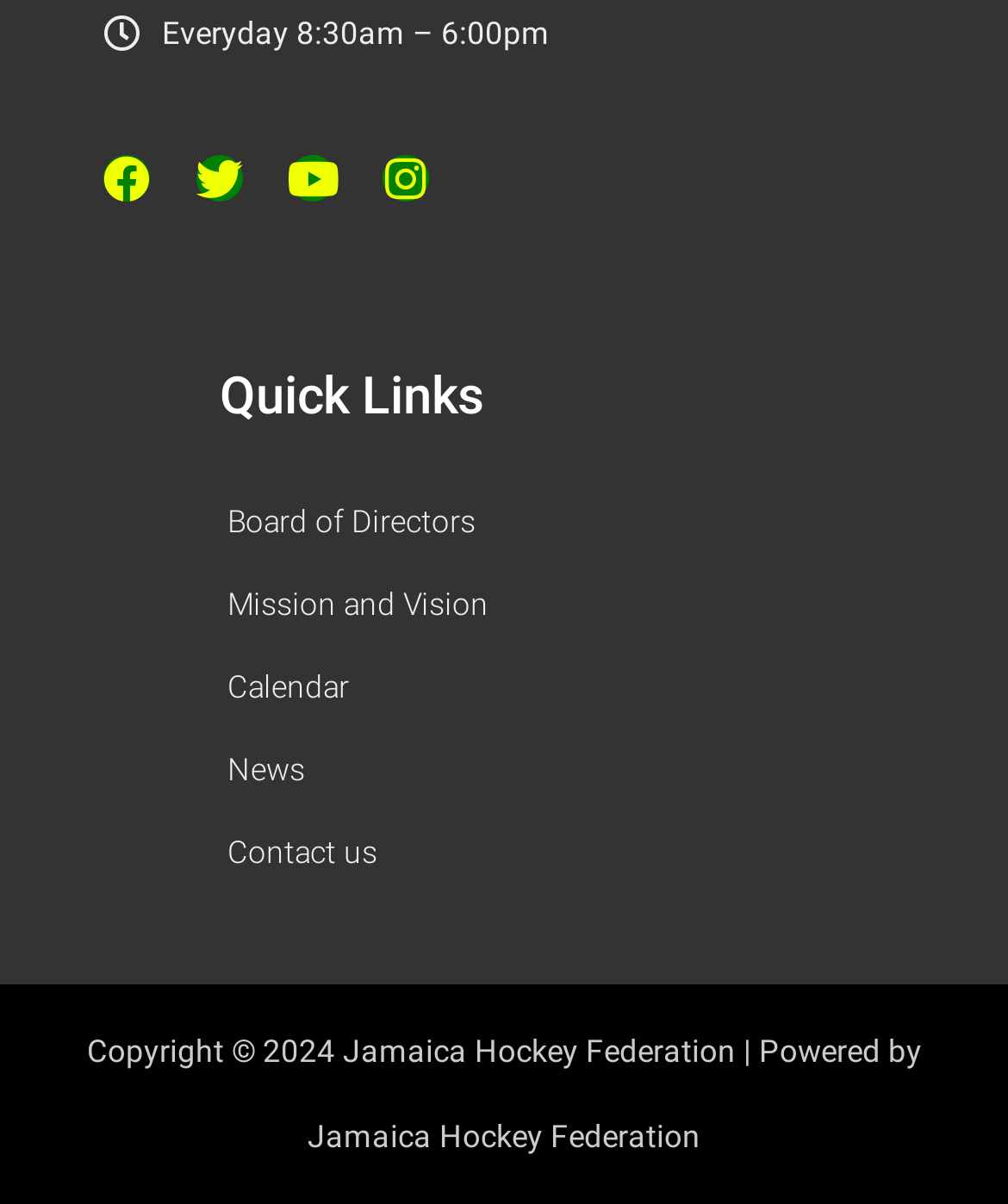Using floating point numbers between 0 and 1, provide the bounding box coordinates in the format (top-left x, top-left y, bottom-right x, bottom-right y). Locate the UI element described here: Contact us

[0.218, 0.674, 0.974, 0.743]